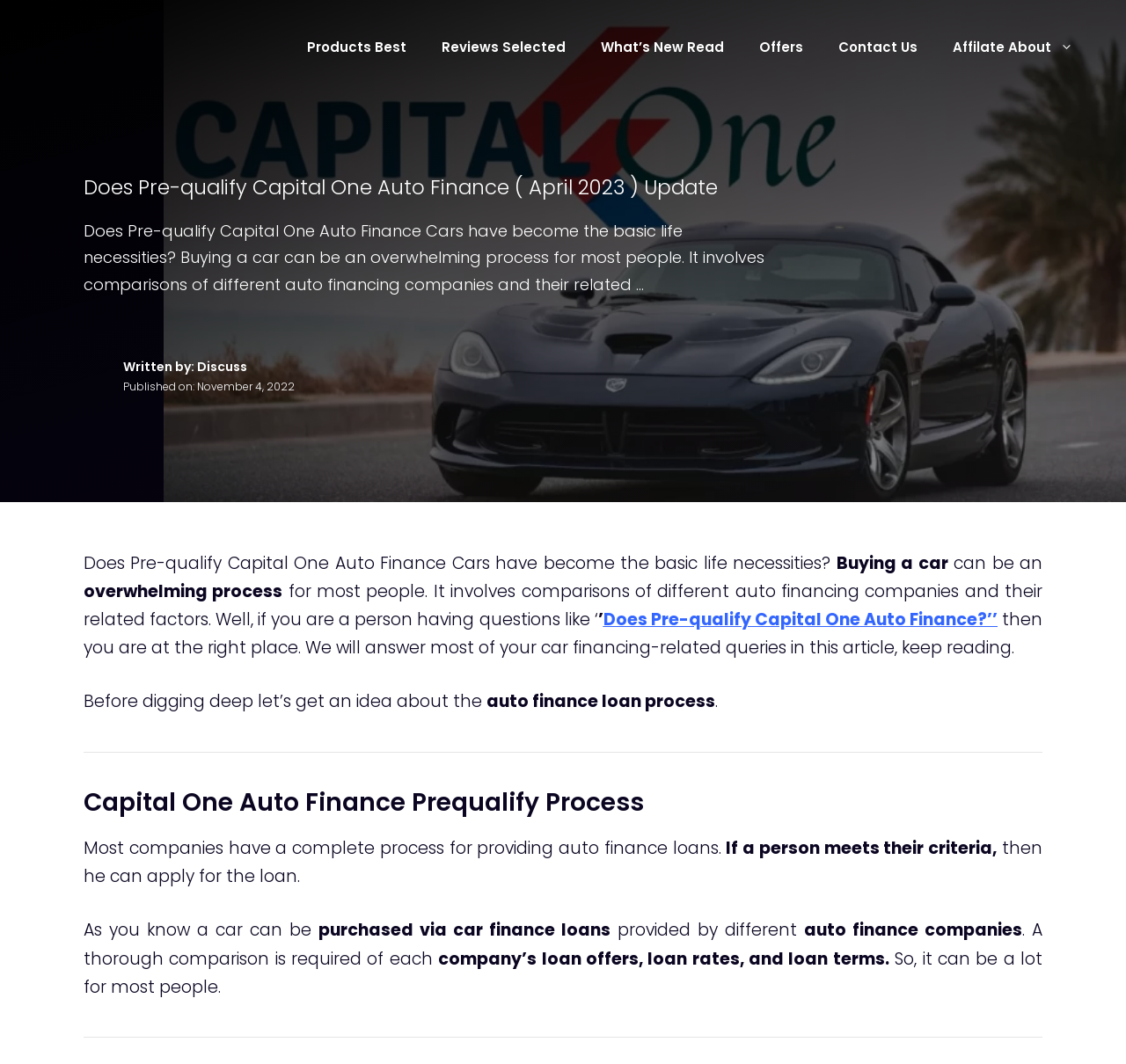Generate a thorough caption that explains the contents of the webpage.

This webpage is about Capital One Auto Finance, specifically discussing the pre-qualification process. At the top, there is a banner with a link to "Reviews Discuss" accompanied by an image. Below the banner, a navigation menu with five links is situated: "Products Best", "Reviews Selected", "What’s New Read", "Offers", and "Contact Us" followed by "Affilate About".

The main content of the webpage starts with a heading that reads "Does Pre-qualify Capital One Auto Finance (April 2023) Update". Below the heading, there is a block of text that explains how buying a car can be an overwhelming process, involving comparisons of different auto financing companies and their related factors. The text is accompanied by a photo of the author and information about the publication date.

The main article is divided into sections, separated by horizontal lines. The first section discusses the auto finance loan process, explaining that most companies have a complete process for providing auto finance loans. The text is organized into paragraphs, with each paragraph discussing a specific aspect of the loan process.

The webpage has a total of 15 links, 5 images, and 24 blocks of text. The text is well-structured, with headings and paragraphs that make it easy to follow. The overall layout is clean, with a clear hierarchy of information.